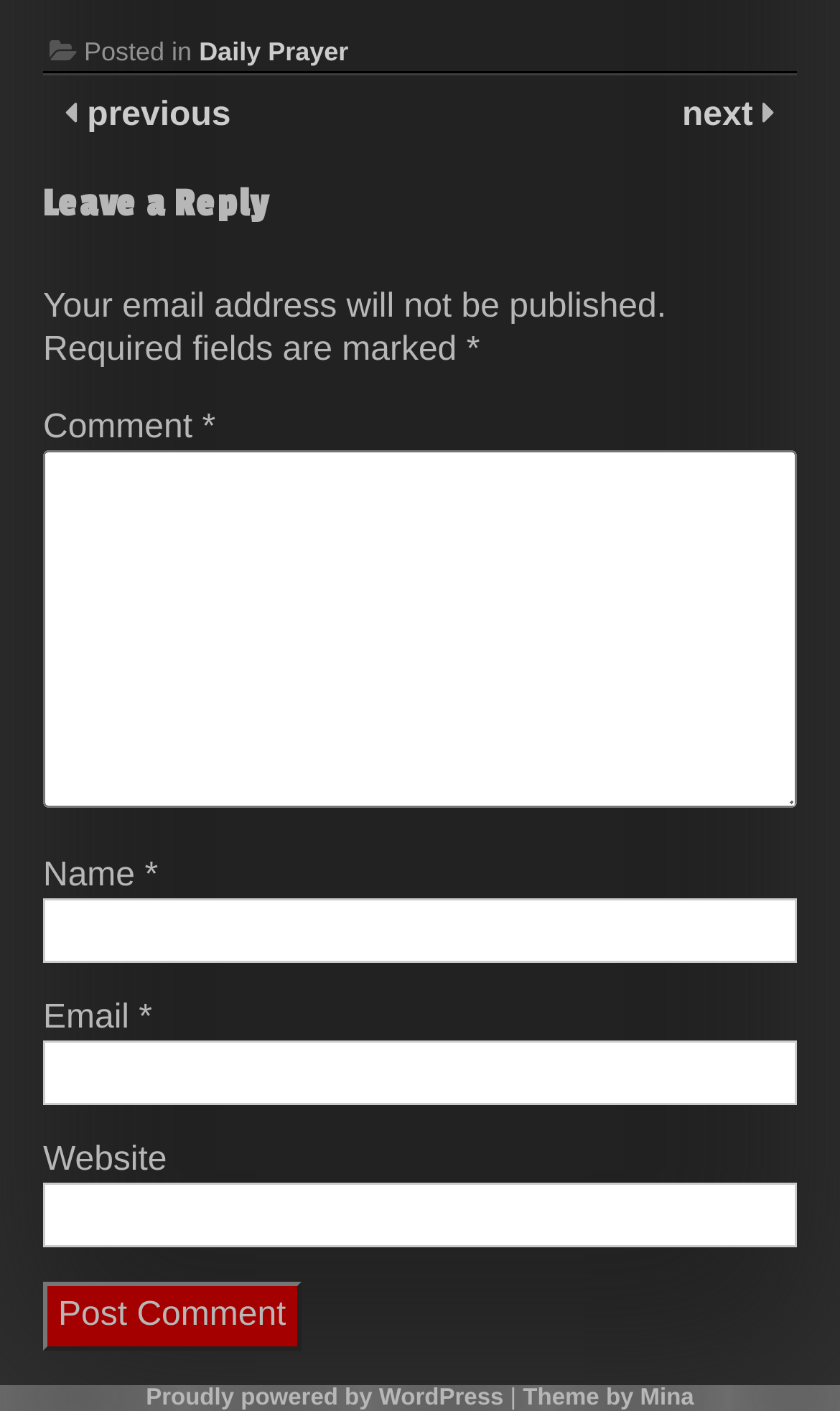What is the purpose of the 'Post Comment' button?
Kindly give a detailed and elaborate answer to the question.

The 'Post Comment' button is located at the bottom of the comment section and is likely used to submit the user's comment after filling in the required input fields.